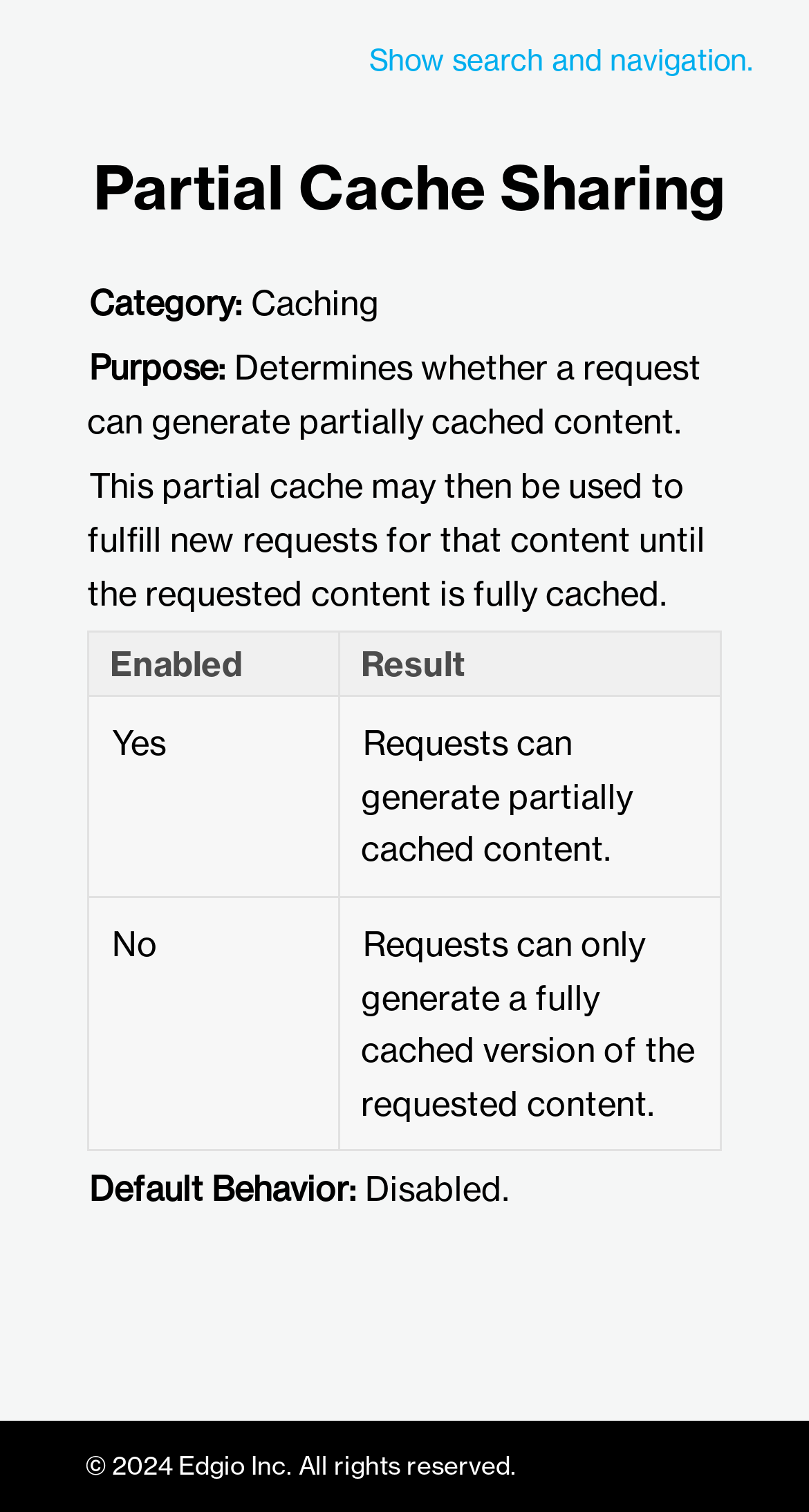Answer with a single word or phrase: 
What is the purpose of partial cache sharing?

Determines request caching